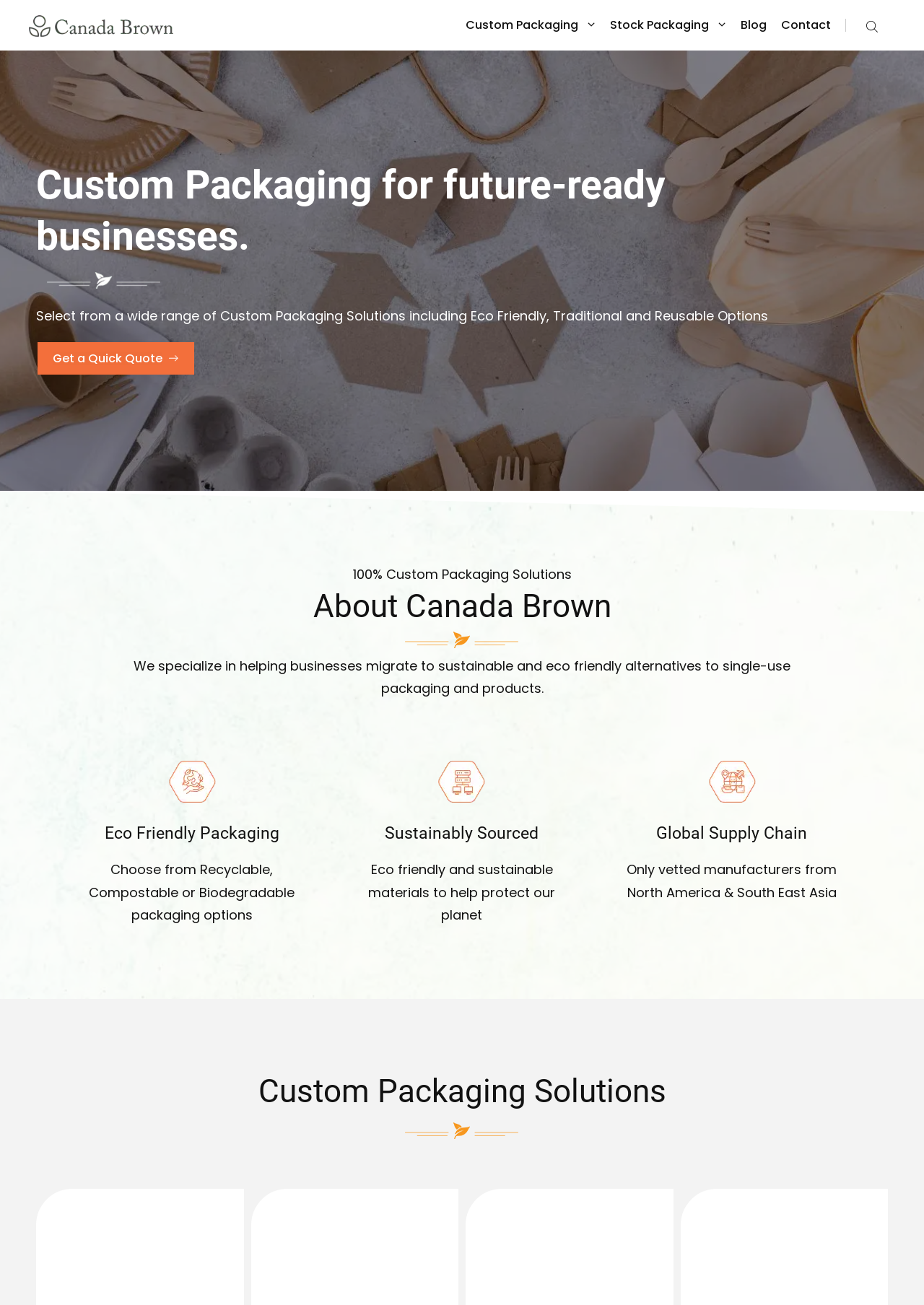What type of products does Canada Brown supply?
Please provide a comprehensive answer to the question based on the webpage screenshot.

Based on the webpage, Canada Brown supplies premium quality of disposable and reusable eco-friendly products to partners and brands across North America and the Caribbean, as indicated in the meta description. This information is also supported by the various product categories listed on the webpage, such as paper bags, cups, and cutlery.